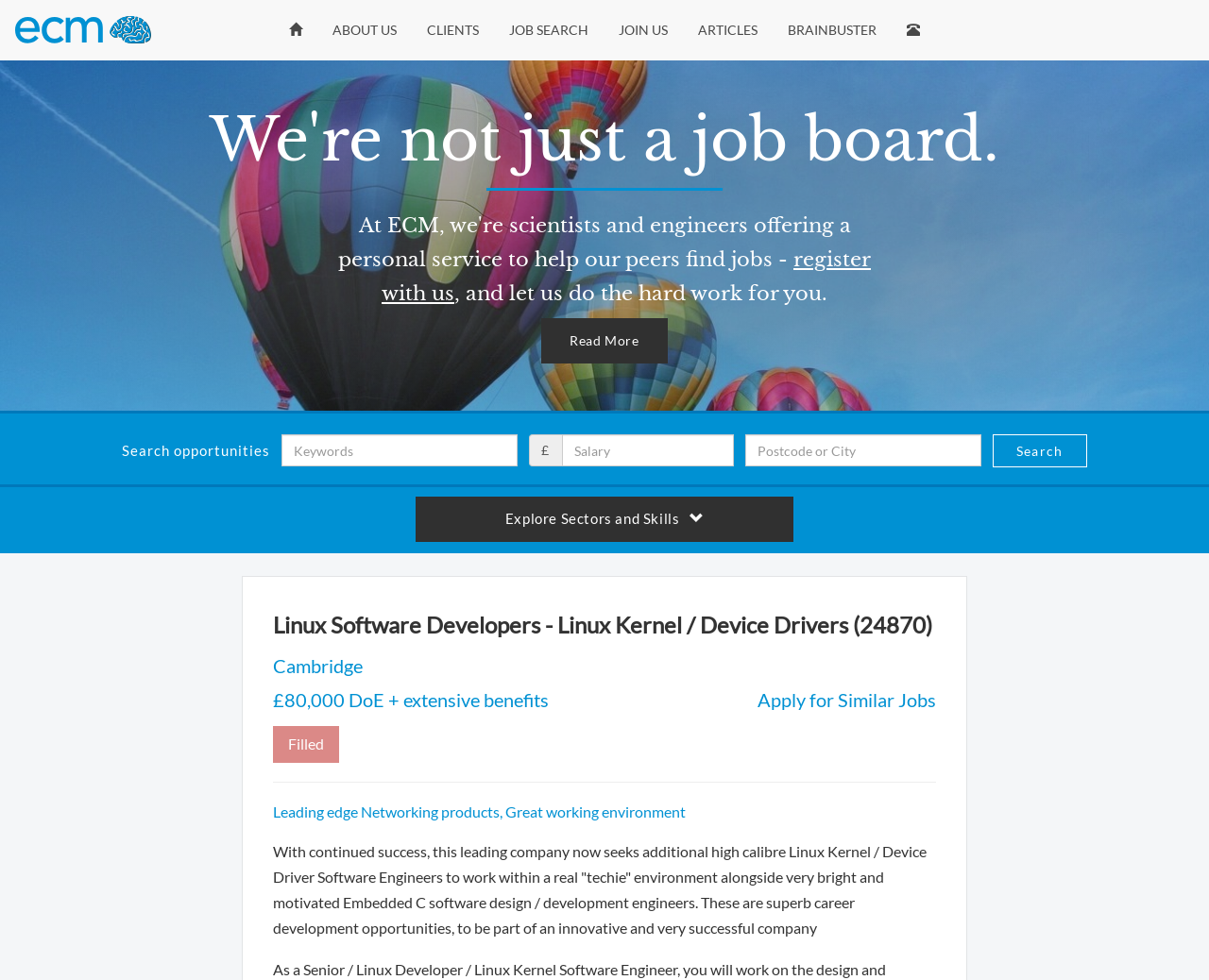Determine the main headline of the webpage and provide its text.

Linux Software Developers - Linux Kernel / Device Drivers (24870)